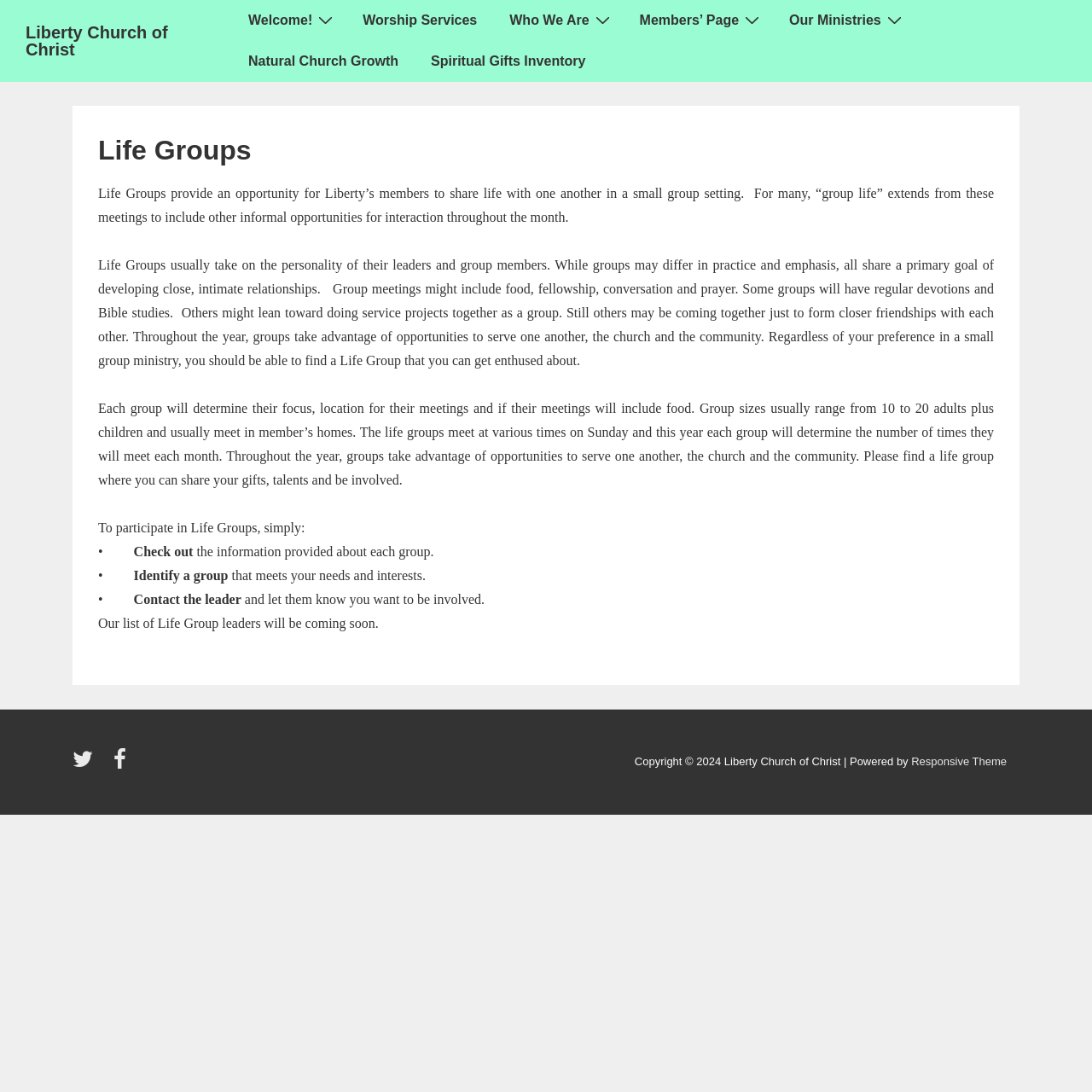What social media platforms are linked on the webpage?
Using the image as a reference, give a one-word or short phrase answer.

Twitter and Facebook